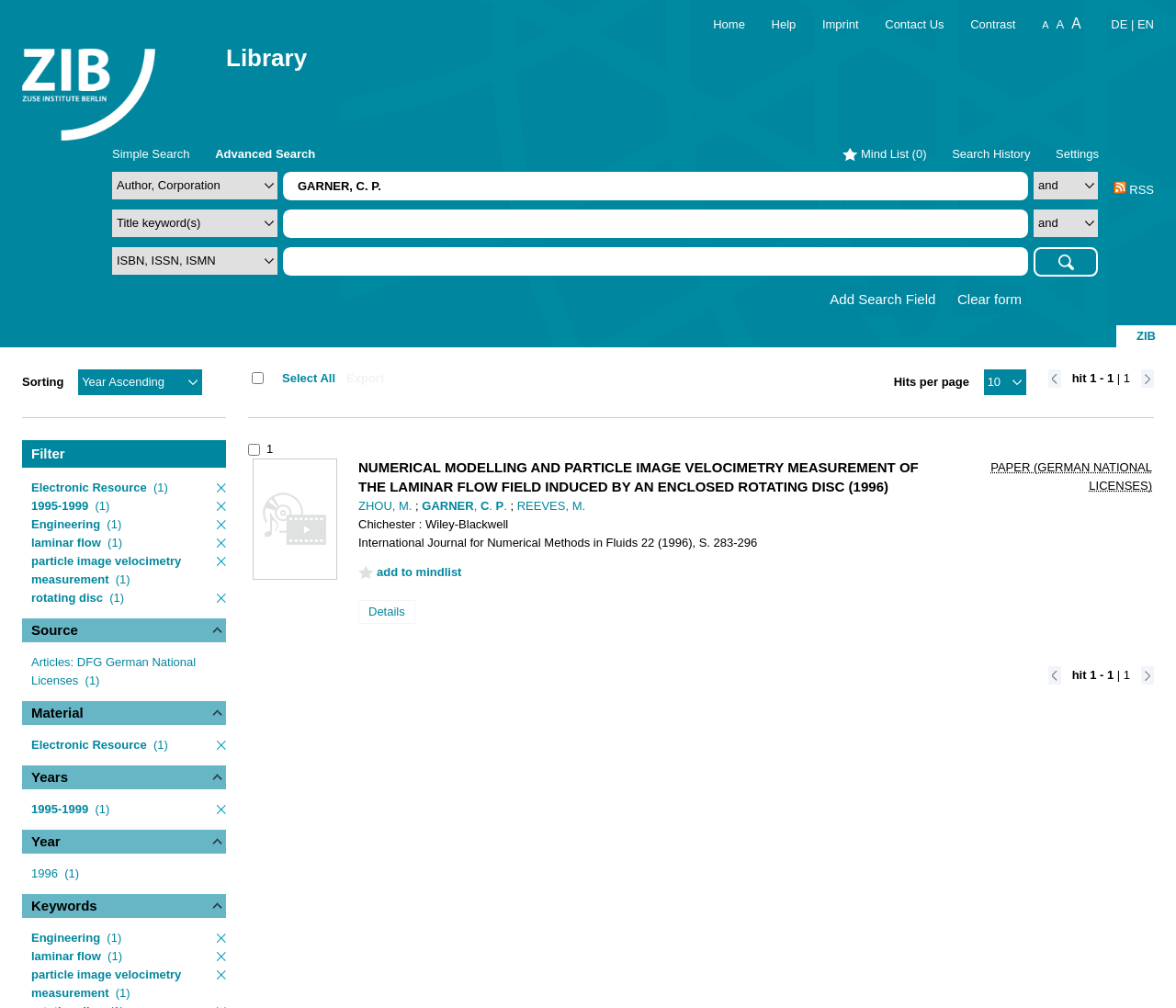Describe in detail what you see on the webpage.

This webpage appears to be a library search interface. At the top, there are several links, including "Home", "Help", "Imprint", "Contact Us", and "Contrast", which are aligned horizontally and take up about half of the screen width. Below these links, there are more links, including "A" and "DE", which are also aligned horizontally.

On the left side of the page, there is a heading "Library" and a link "ALBERT Base Instance" with an associated image. Below this, there are several links, including "Simple Search", "Advanced Search", "Mind List (0)", "Search History", and "Settings", which are aligned vertically.

In the main content area, there is a search form with several input fields, including a text box, and several combo boxes with associated labels, such as "Hits per page" and "Sorting". There are also several buttons, including "Search", "Add Search Field", and "Clear form".

On the right side of the page, there is a list of search results, with each item containing a link, a title, and a brief description. The list is divided into sections, with headings such as "Electronic Resource", "1995-1999", "Engineering", and "laminar flow". Each section has a link to remove the selection.

At the bottom of the page, there are several links, including "feed icon RSS" and "ZIB", which are aligned horizontally. There is also a list item "Internal search index of the library" with a link "ZIB".